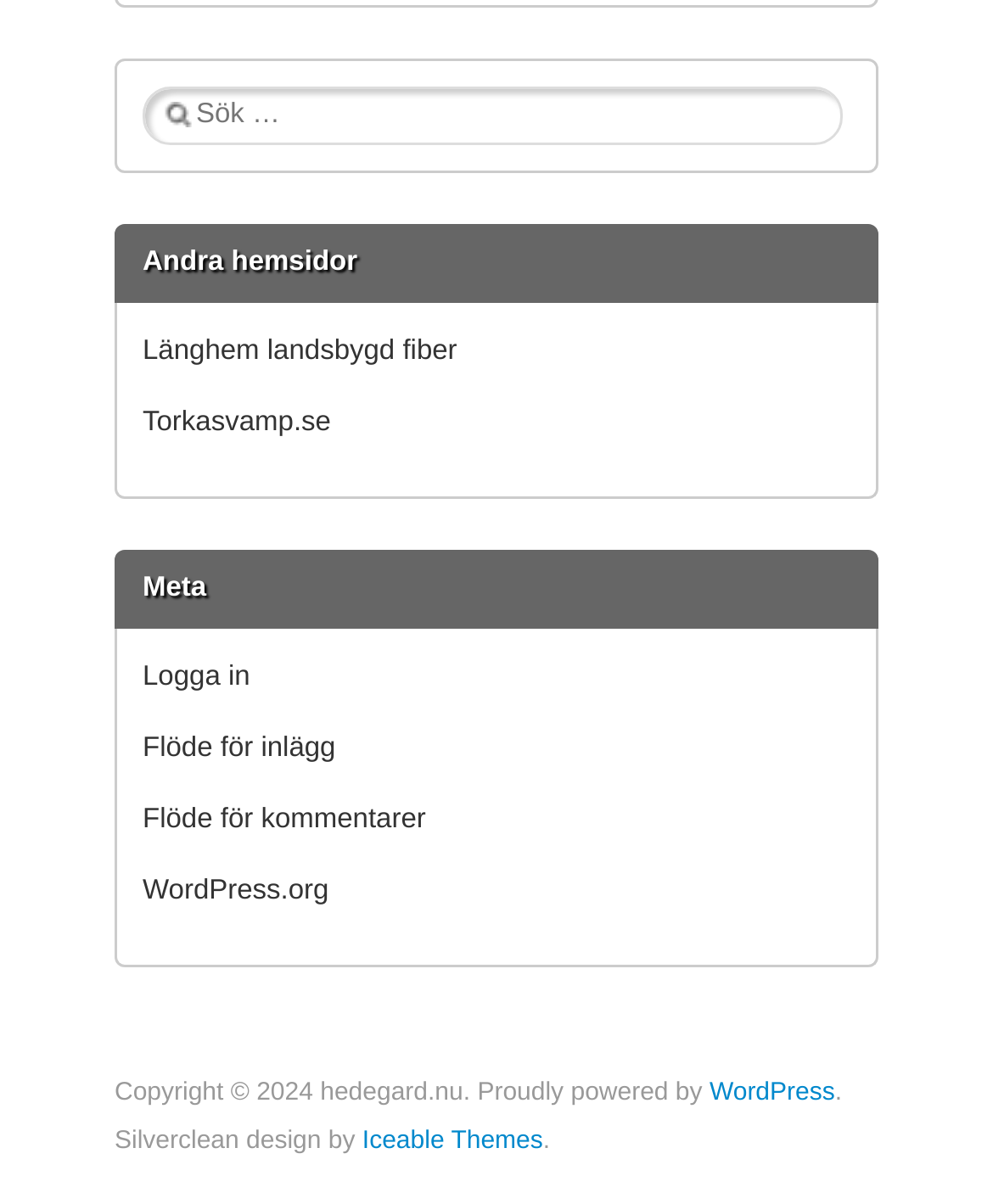What is the copyright year of the website?
Your answer should be a single word or phrase derived from the screenshot.

2024